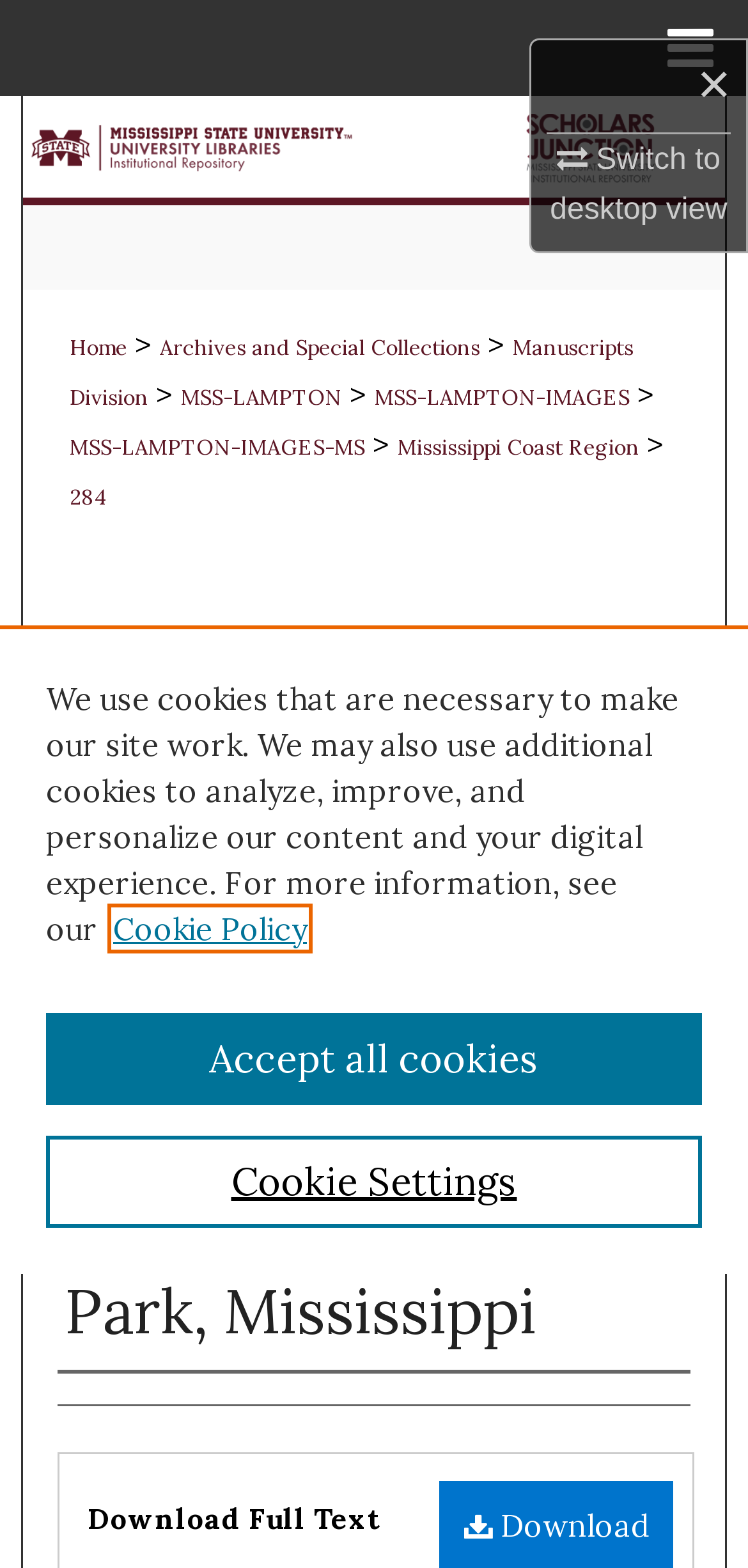Please identify the bounding box coordinates of the clickable area that will fulfill the following instruction: "Search". The coordinates should be in the format of four float numbers between 0 and 1, i.e., [left, top, right, bottom].

[0.0, 0.061, 1.0, 0.122]